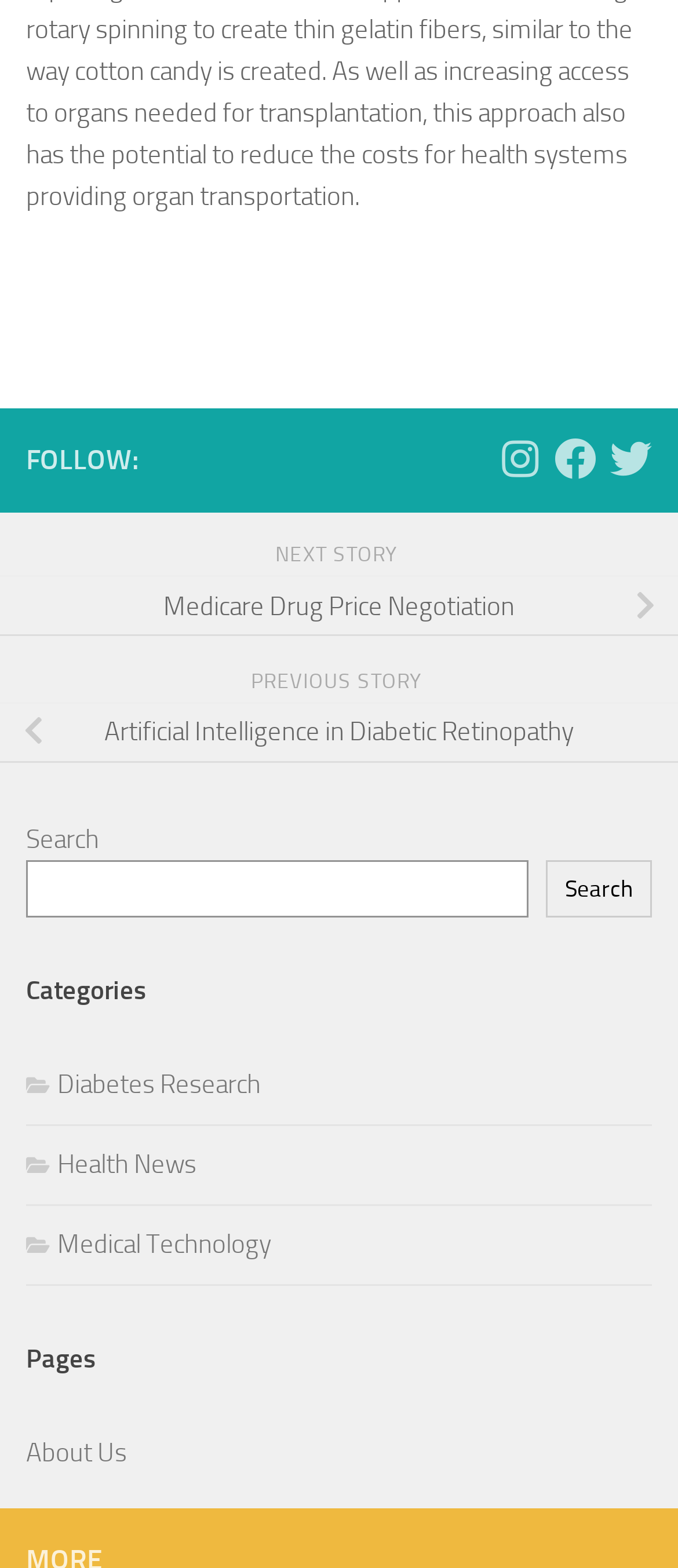Locate the bounding box coordinates of the clickable element to fulfill the following instruction: "Follow us on Instagram". Provide the coordinates as four float numbers between 0 and 1 in the format [left, top, right, bottom].

[0.736, 0.279, 0.797, 0.306]